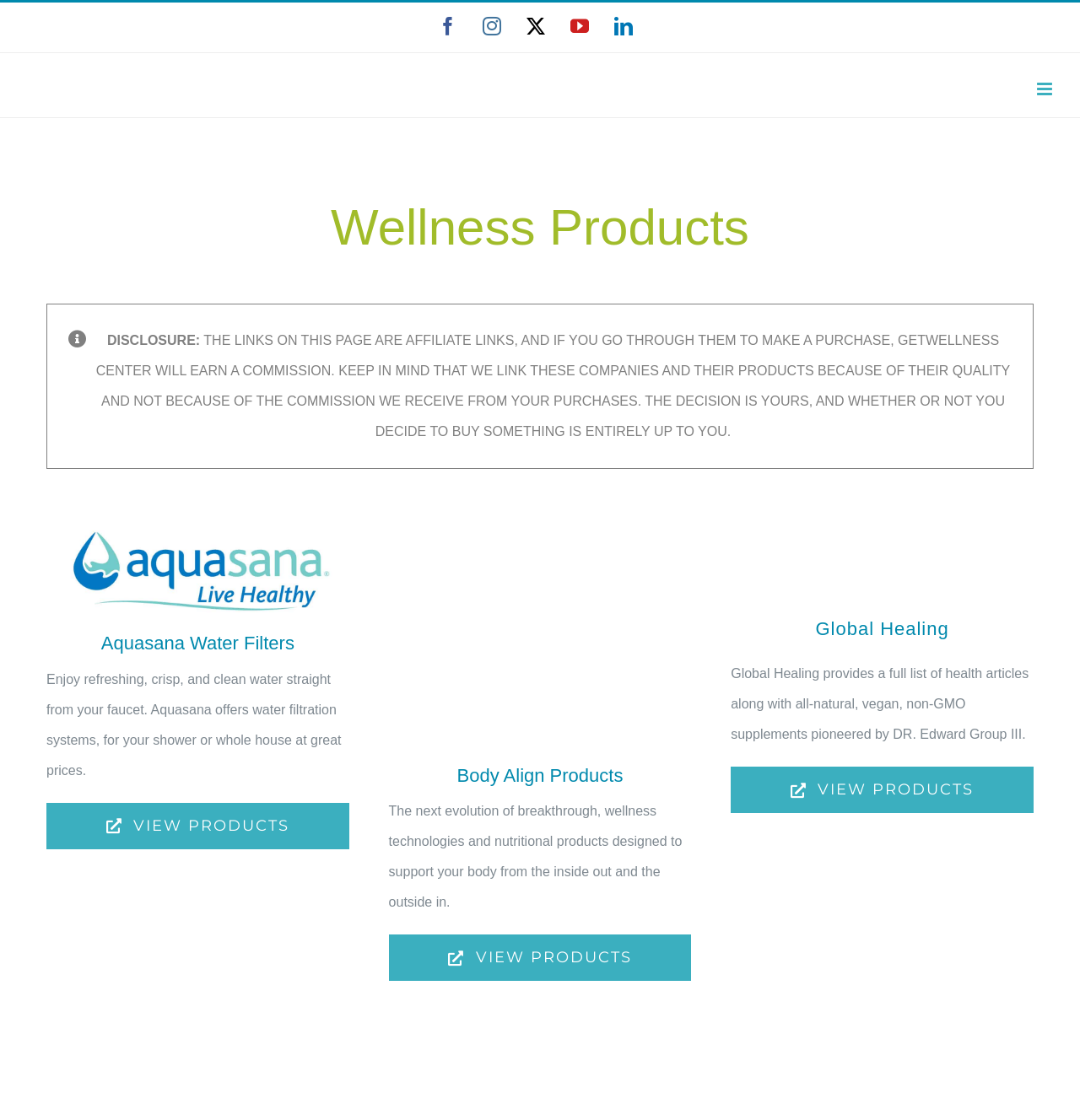Locate the bounding box coordinates of the clickable area to execute the instruction: "Explore Body Align Products". Provide the coordinates as four float numbers between 0 and 1, represented as [left, top, right, bottom].

[0.36, 0.834, 0.64, 0.876]